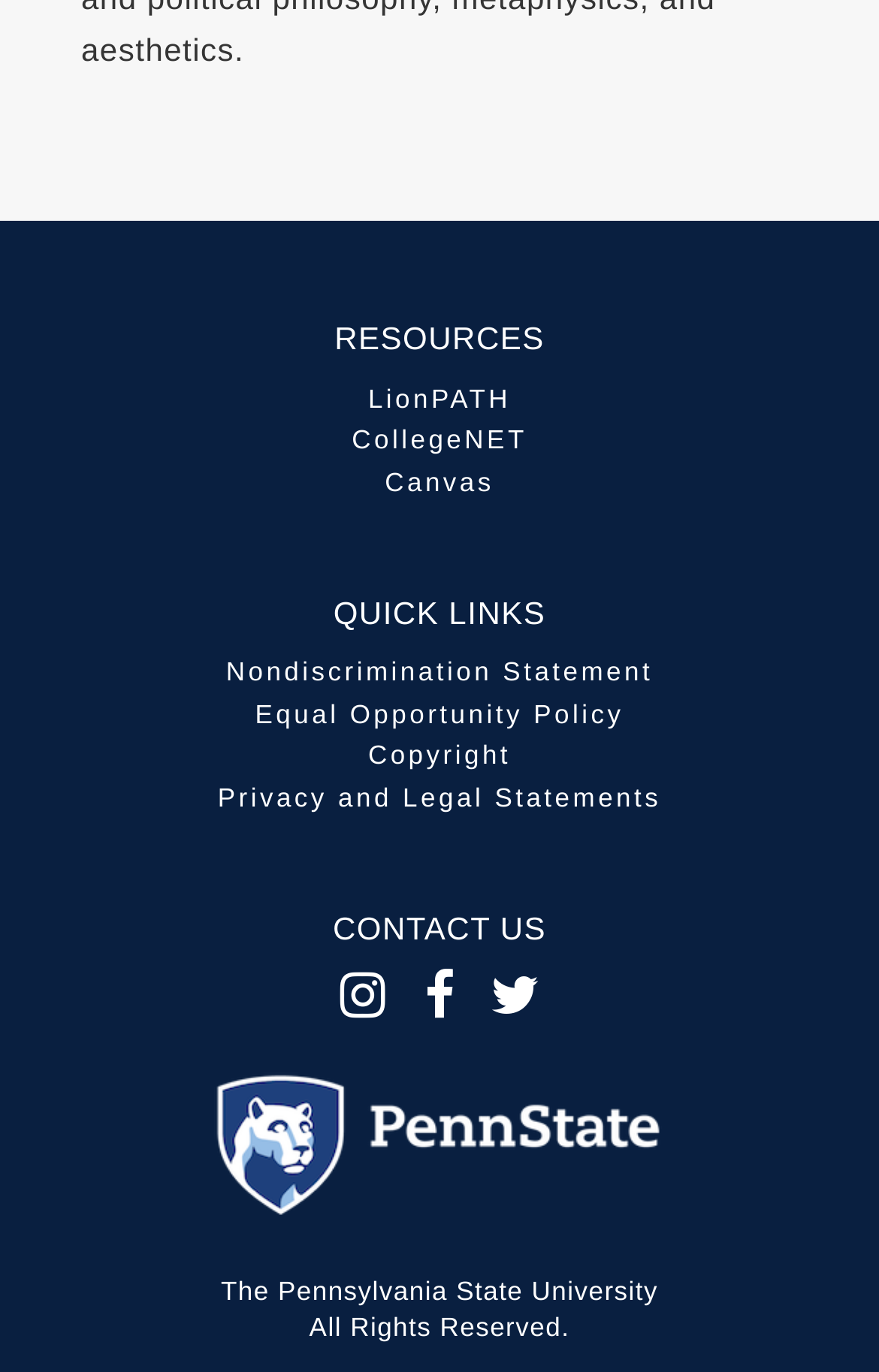From the element description Privacy and Legal Statements, predict the bounding box coordinates of the UI element. The coordinates must be specified in the format (top-left x, top-left y, bottom-right x, bottom-right y) and should be within the 0 to 1 range.

[0.248, 0.572, 0.752, 0.593]